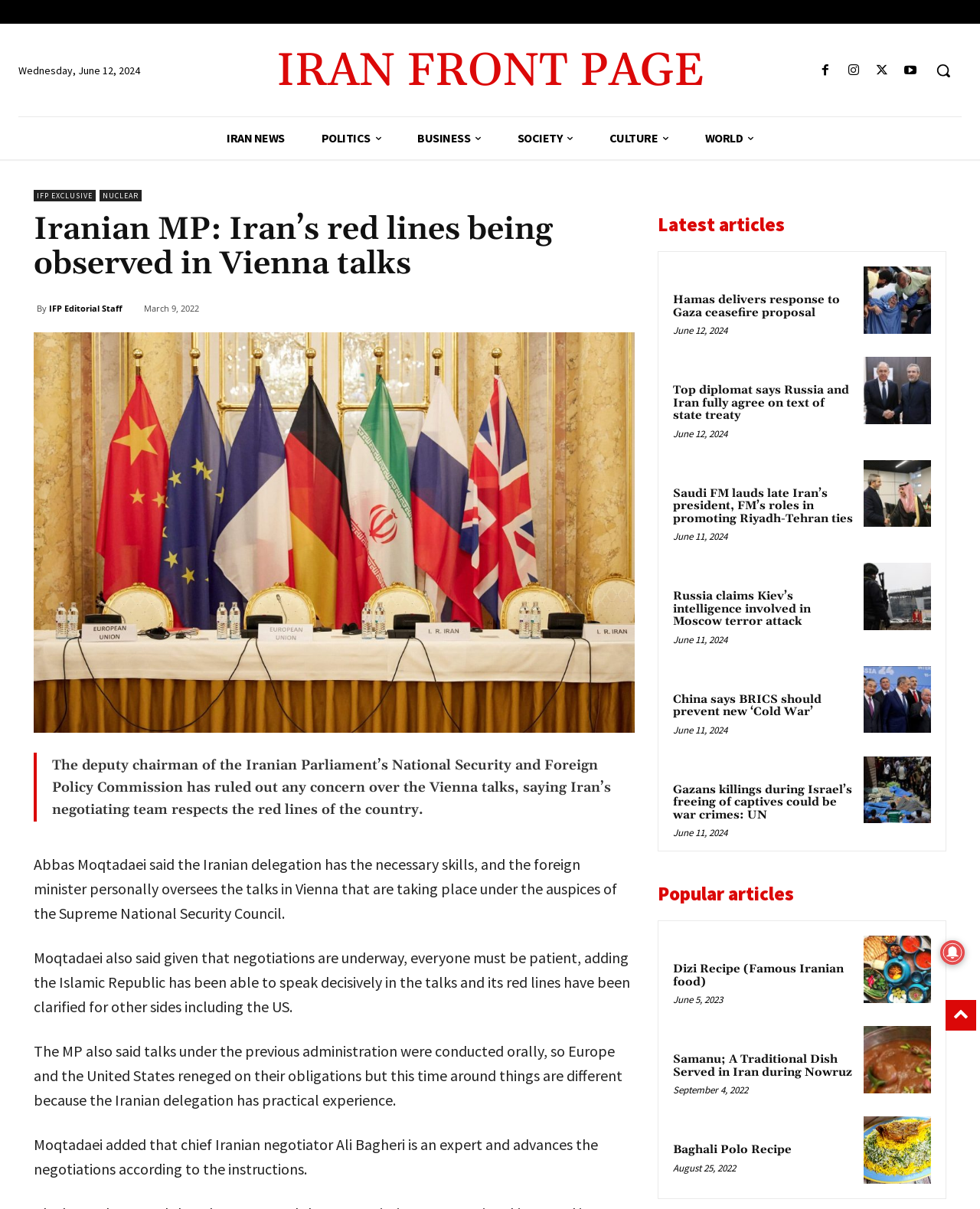How many latest articles are listed on the webpage?
Analyze the screenshot and provide a detailed answer to the question.

I counted the number of links under the 'Latest articles' heading and found that there are 5 latest articles listed.